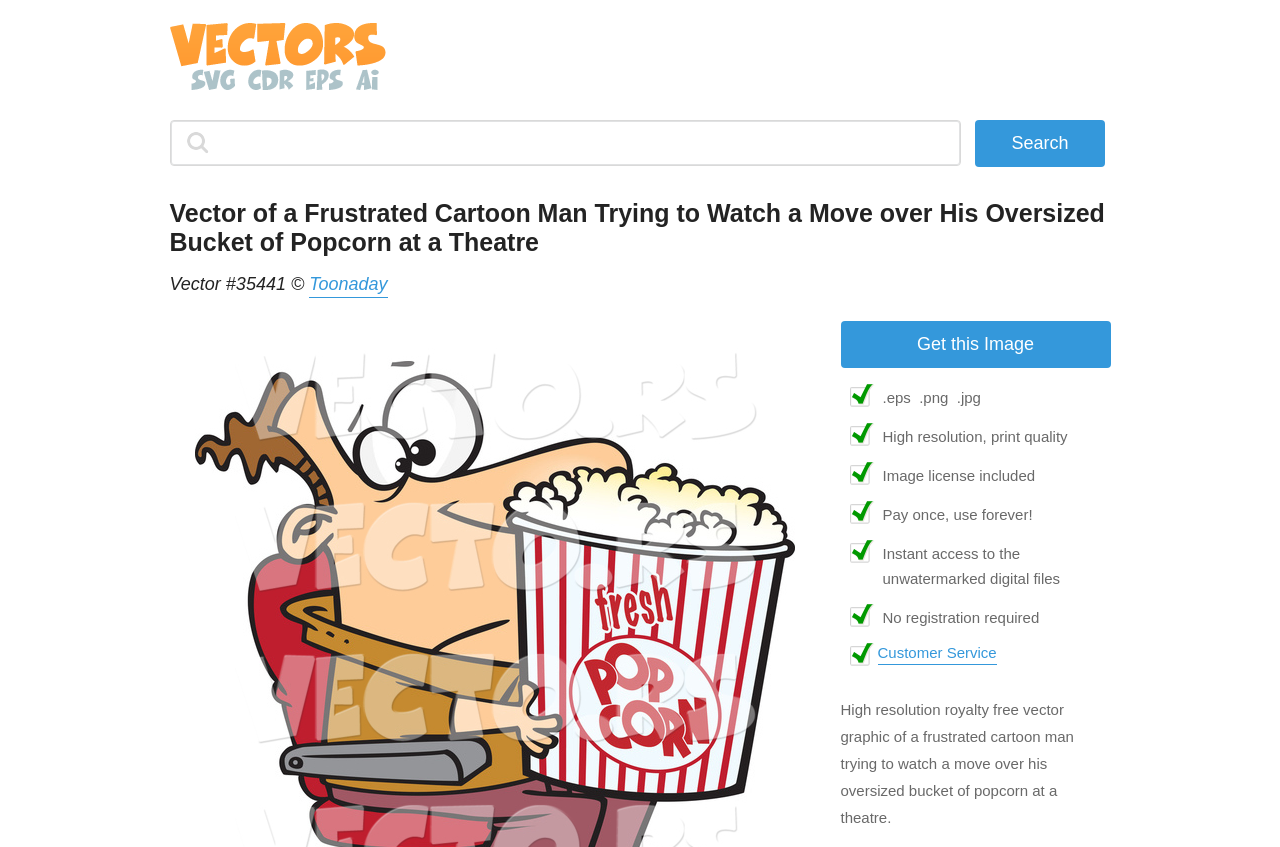Who is the creator of this vector graphic?
Offer a detailed and exhaustive answer to the question.

The creator of this vector graphic is Toonaday, as indicated by the text 'Vector #35441 Toonaday' on the webpage.